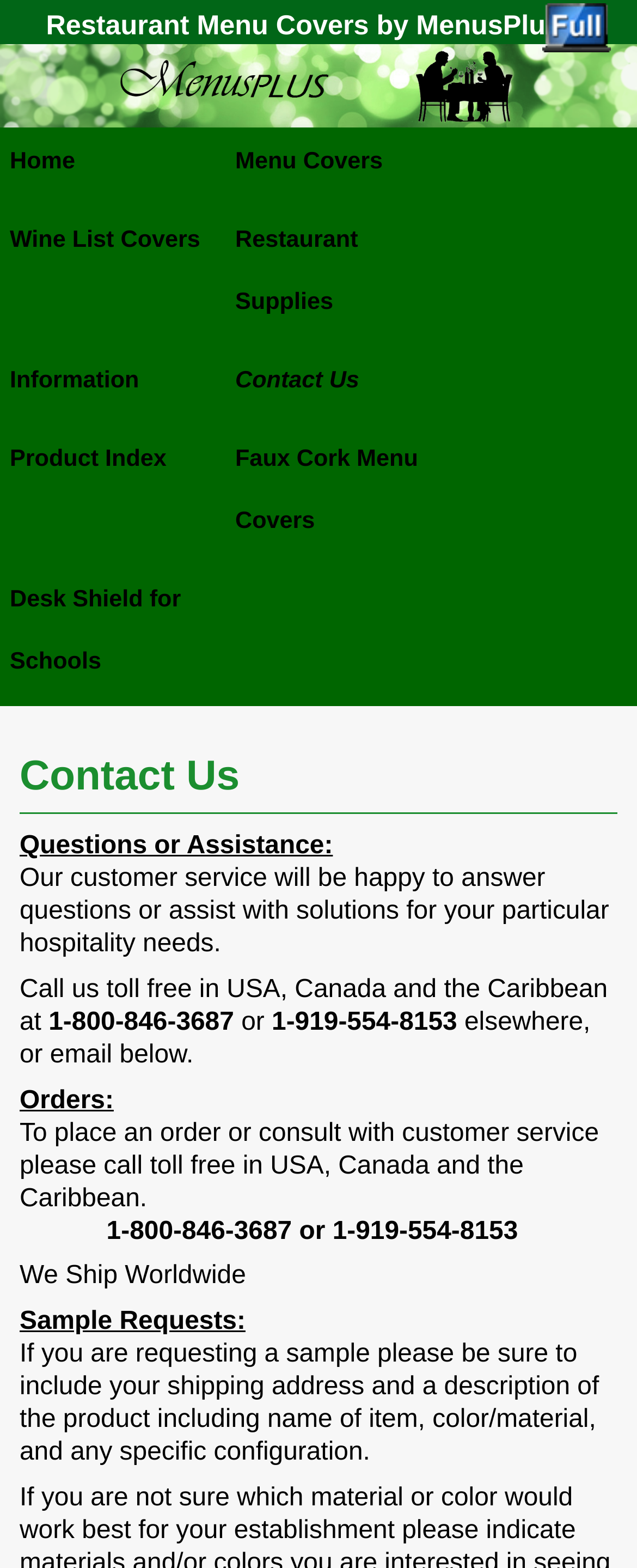Create a detailed description of the webpage's content and layout.

The webpage is about "Contact Us" for Restaurant Menu Covers by MenusPlus. At the top, there is a heading with the company name and a link to the homepage. Below it, there is a full-screen image with a link to "full" and another image with the company name.

On the left side, there are links to navigate to different sections of the website, including "Home", "Menu Covers", "Wine List Covers", "Restaurant Supplies", "Information", "Contact Us", "Product Index", "Faux Cork Menu Covers", and "Desk Shield for Schools".

The main content of the page is divided into sections. The first section has a heading "Contact Us" and provides contact information. It starts with a question "Questions or Assistance:" and explains that the customer service is happy to answer questions or assist with solutions for hospitality needs. The contact information includes two toll-free phone numbers, one for the USA, Canada, and the Caribbean, and another for elsewhere. There is also an option to email them.

Below the contact information, there is a section for placing orders, which provides instructions on how to consult with customer service and place an order. The same toll-free phone numbers are provided again.

Further down, there is a section for sample requests, which explains what information is required to request a sample, including the shipping address and a description of the product.